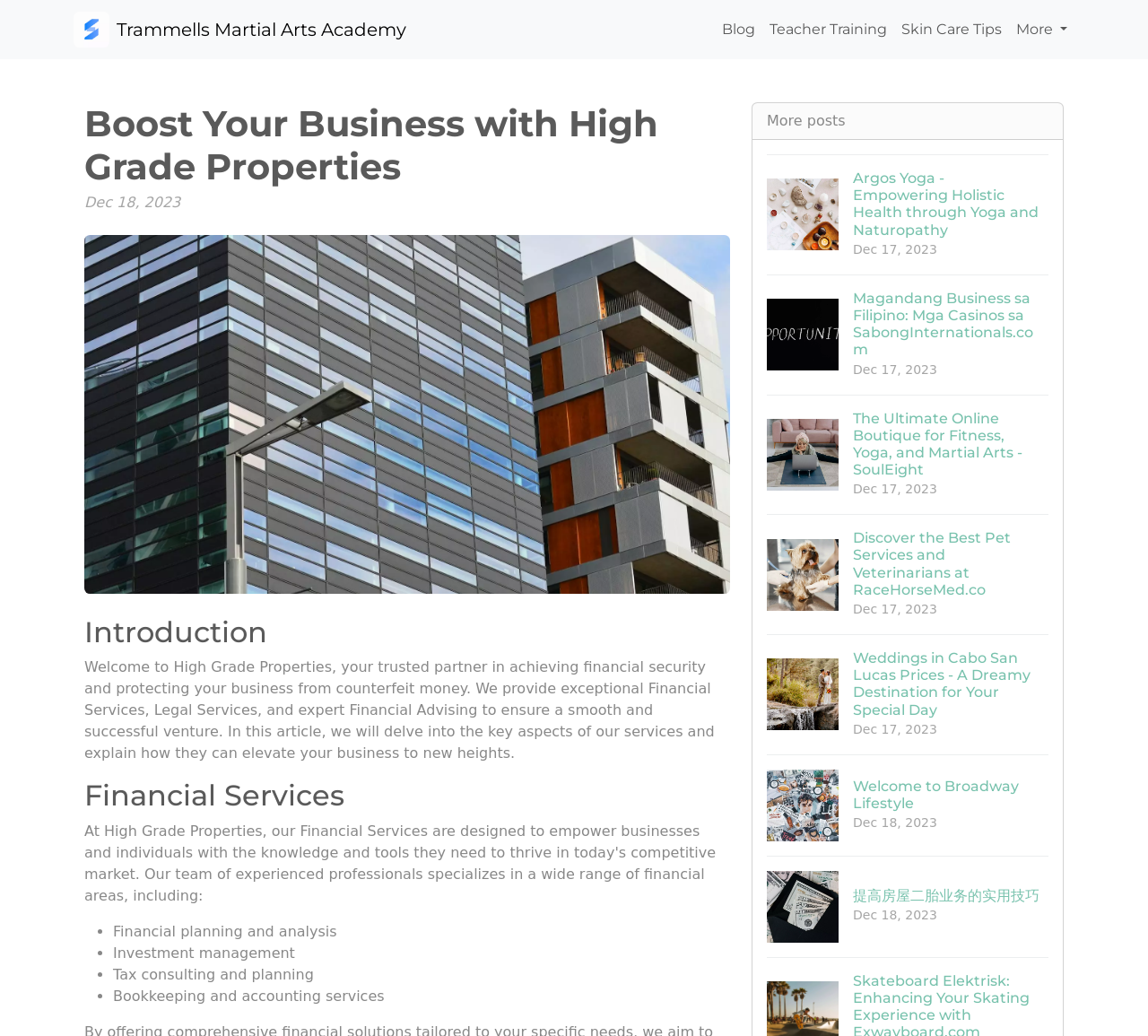Please identify the bounding box coordinates of the element that needs to be clicked to execute the following command: "Click the 'More' button". Provide the bounding box using four float numbers between 0 and 1, formatted as [left, top, right, bottom].

[0.879, 0.011, 0.936, 0.046]